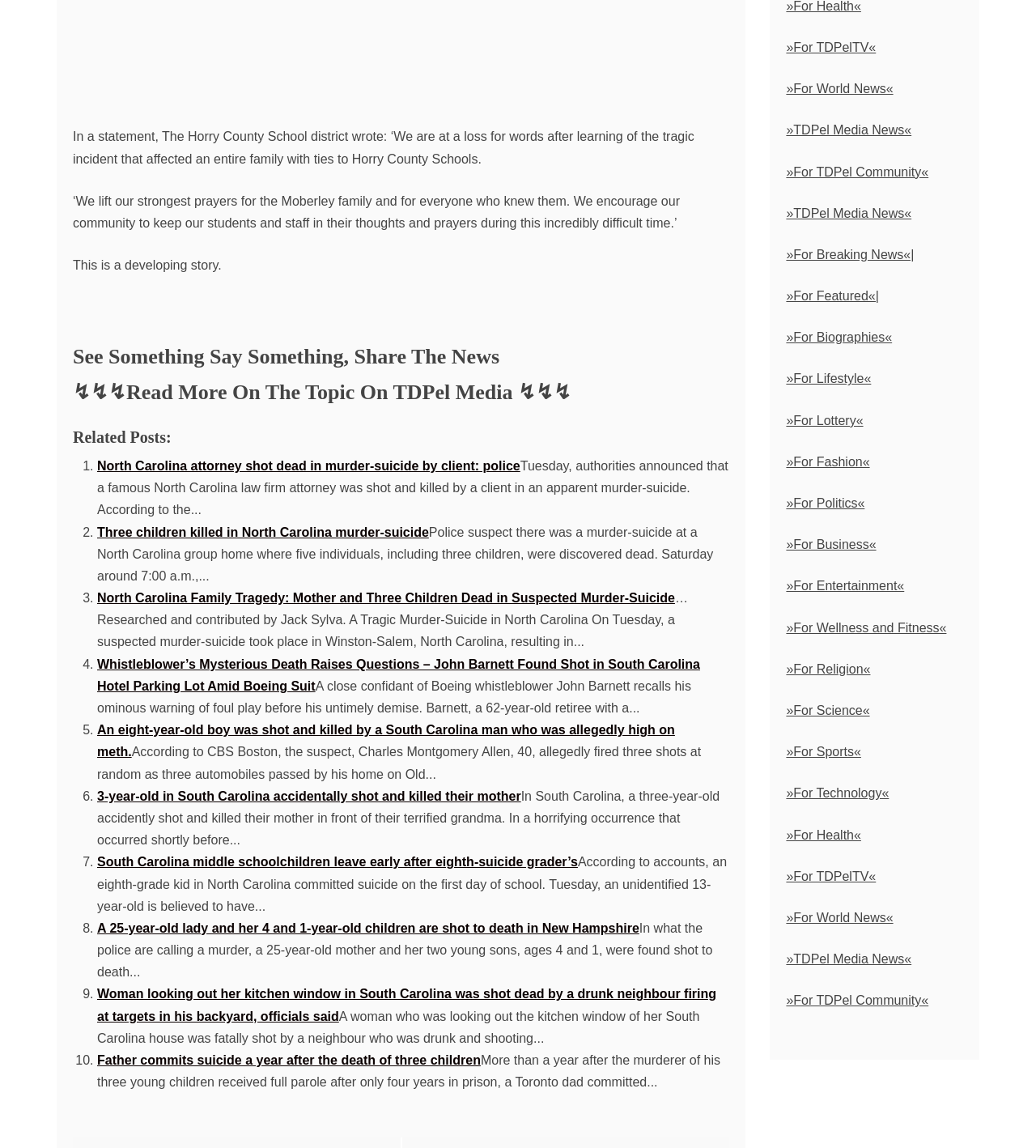Please provide the bounding box coordinates for the element that needs to be clicked to perform the instruction: "Check out 'For Entertainment'". The coordinates must consist of four float numbers between 0 and 1, formatted as [left, top, right, bottom].

[0.759, 0.505, 0.873, 0.517]